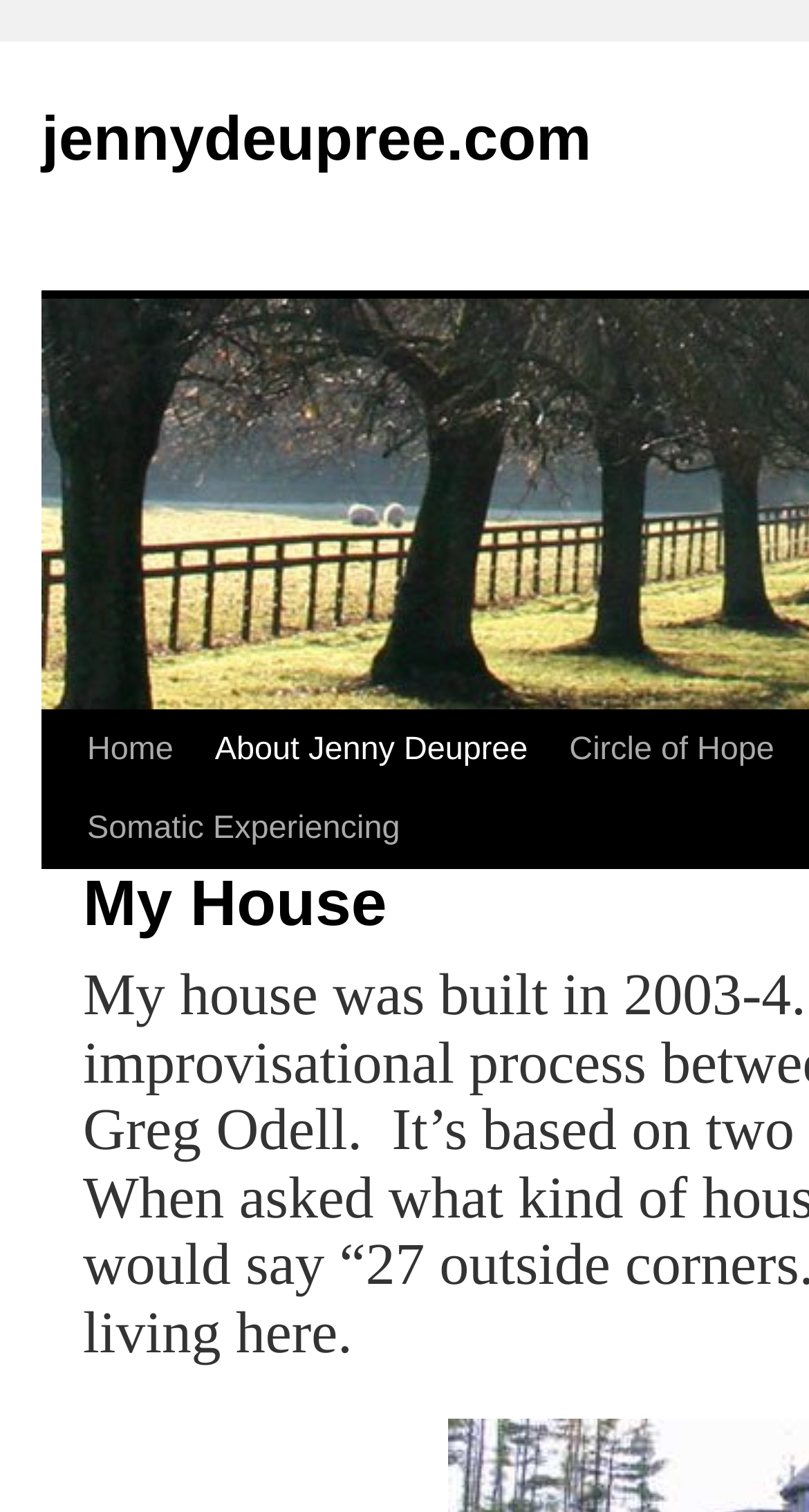Based on the description "Home", find the bounding box of the specified UI element.

[0.082, 0.471, 0.222, 0.523]